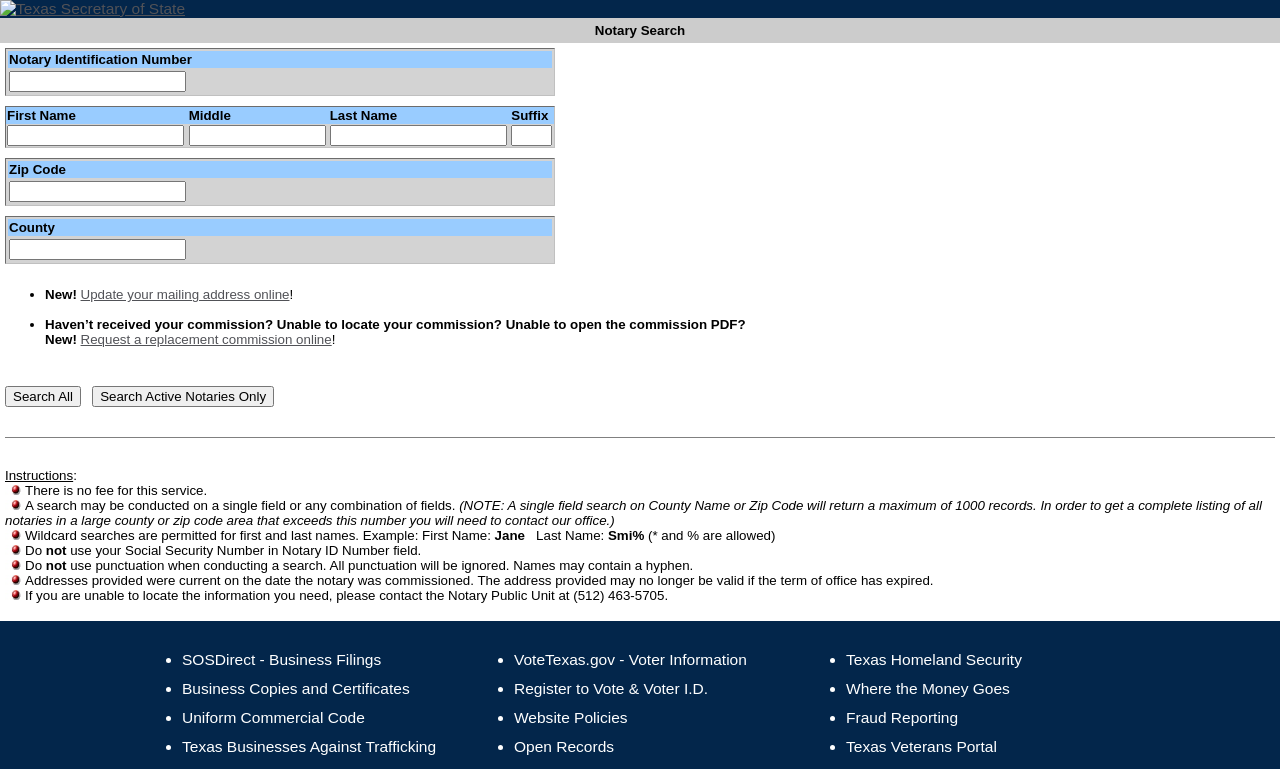Can you provide the bounding box coordinates for the element that should be clicked to implement the instruction: "Enter notary identification number"?

[0.007, 0.092, 0.145, 0.12]